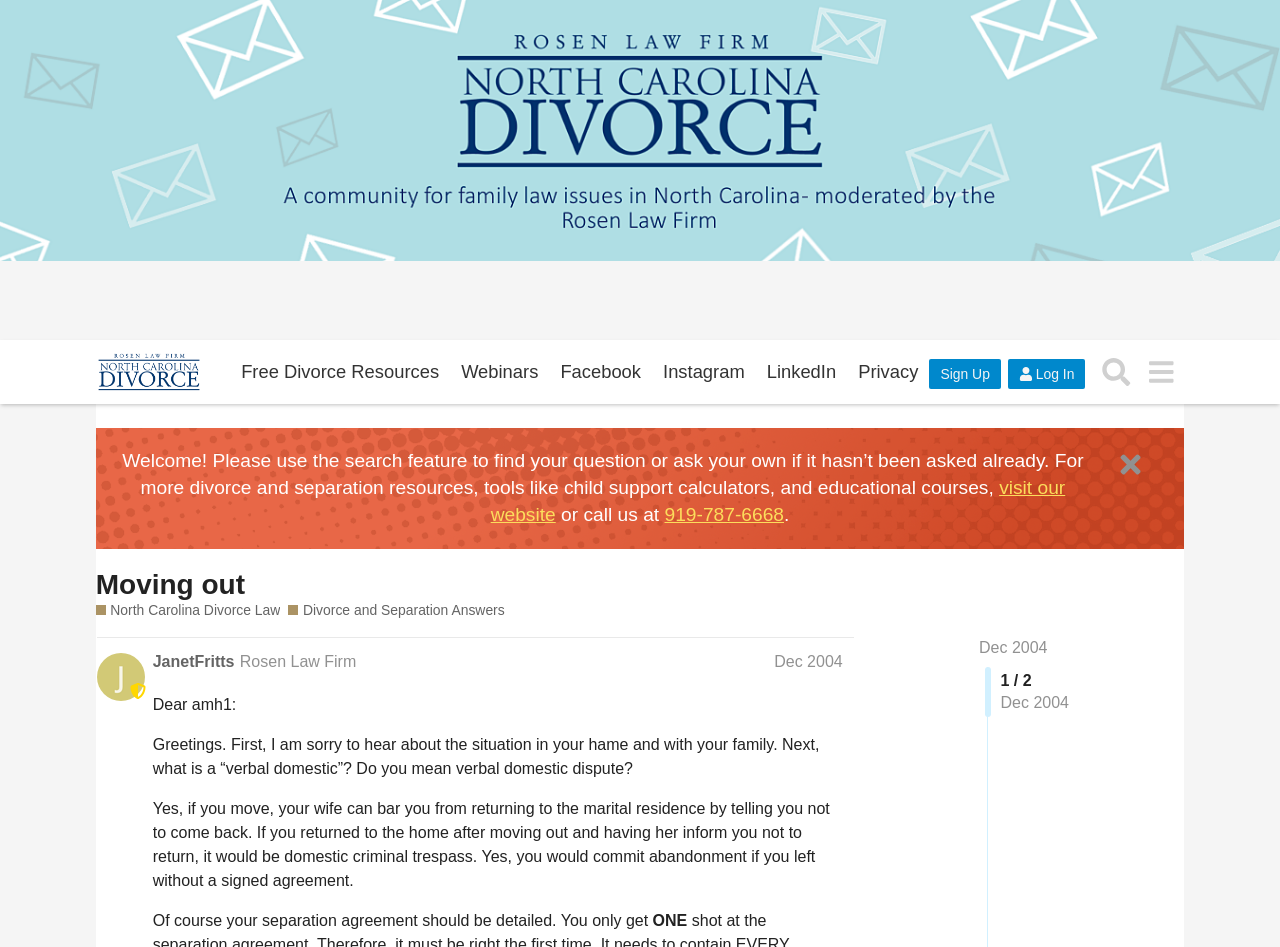Could you please study the image and provide a detailed answer to the question:
How many business days does it take for Rosen Law Firm attorneys to respond to legal questions?

According to the webpage, Rosen Law Firm attorneys will respond to legal questions within 3 business days. This information is found in the section 'Divorce and Separation Answers'.